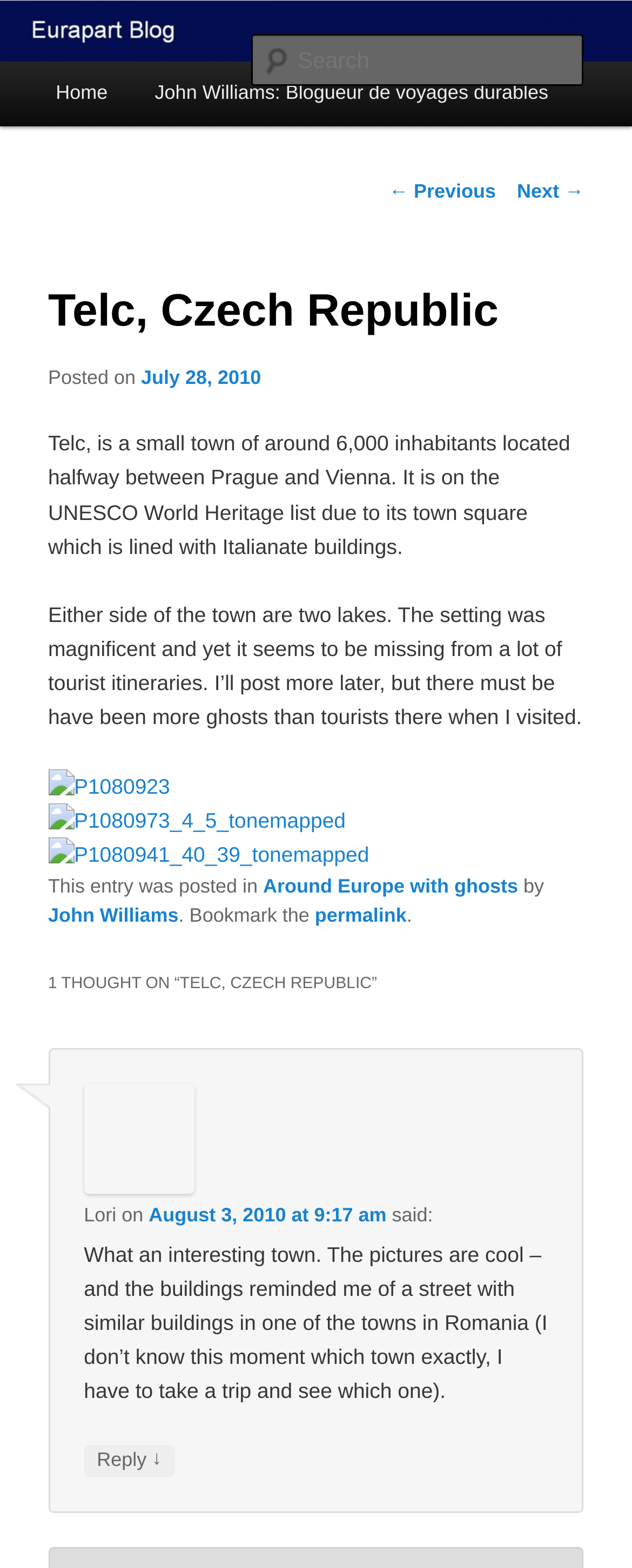Can you show the bounding box coordinates of the region to click on to complete the task described in the instruction: "Reply to Lori's comment"?

[0.133, 0.922, 0.276, 0.942]